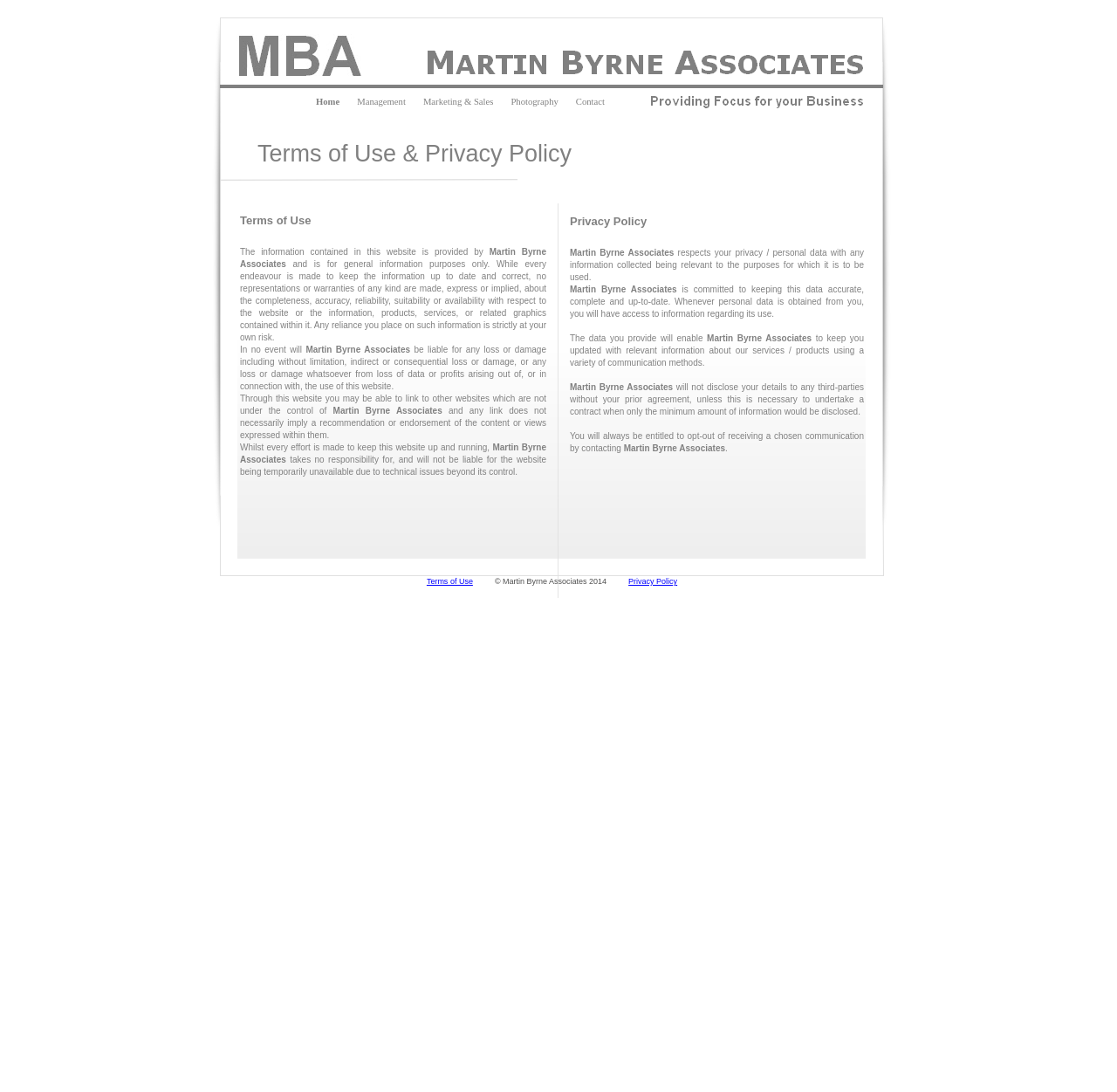What is the main heading of this webpage? Please extract and provide it.

Terms of Use & Privacy Policy